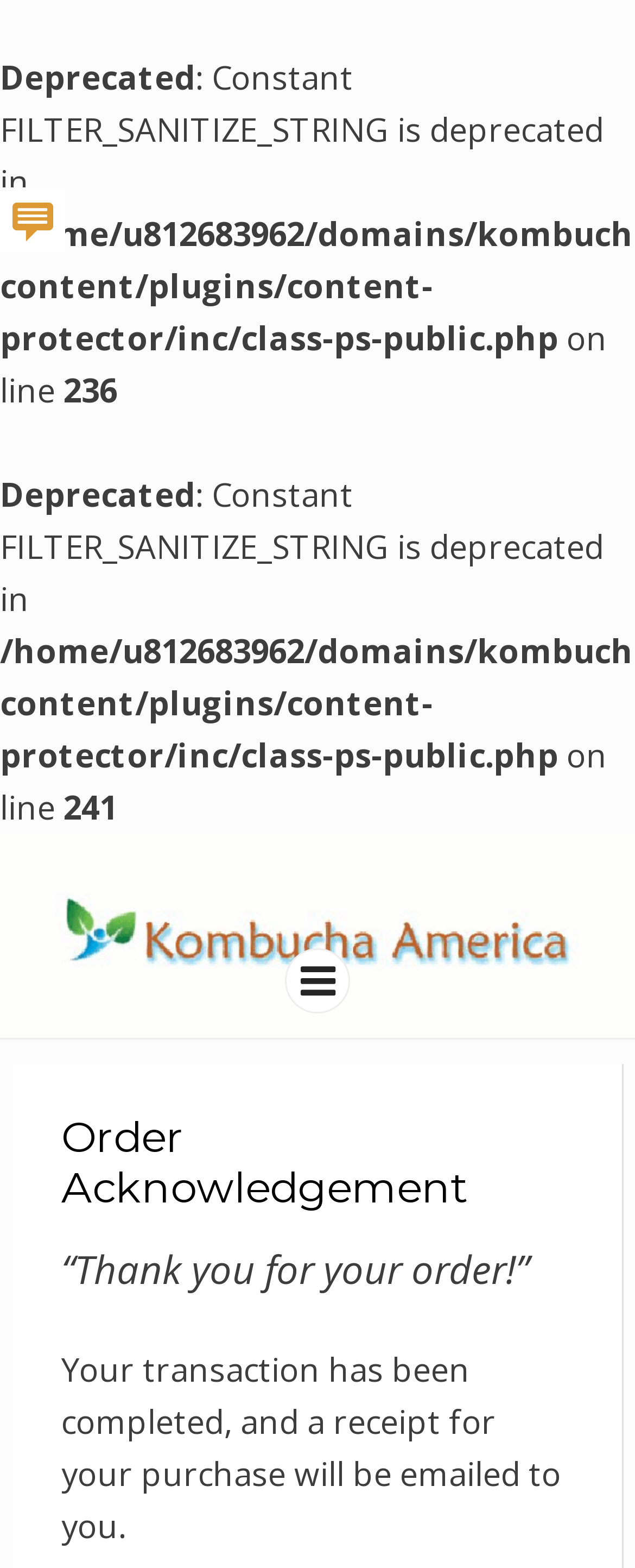What is the tone of the webpage?
Using the image, elaborate on the answer with as much detail as possible.

The tone of the webpage is friendly, as it thanks the user for their order and provides a receipt, indicating a positive and helpful interaction.